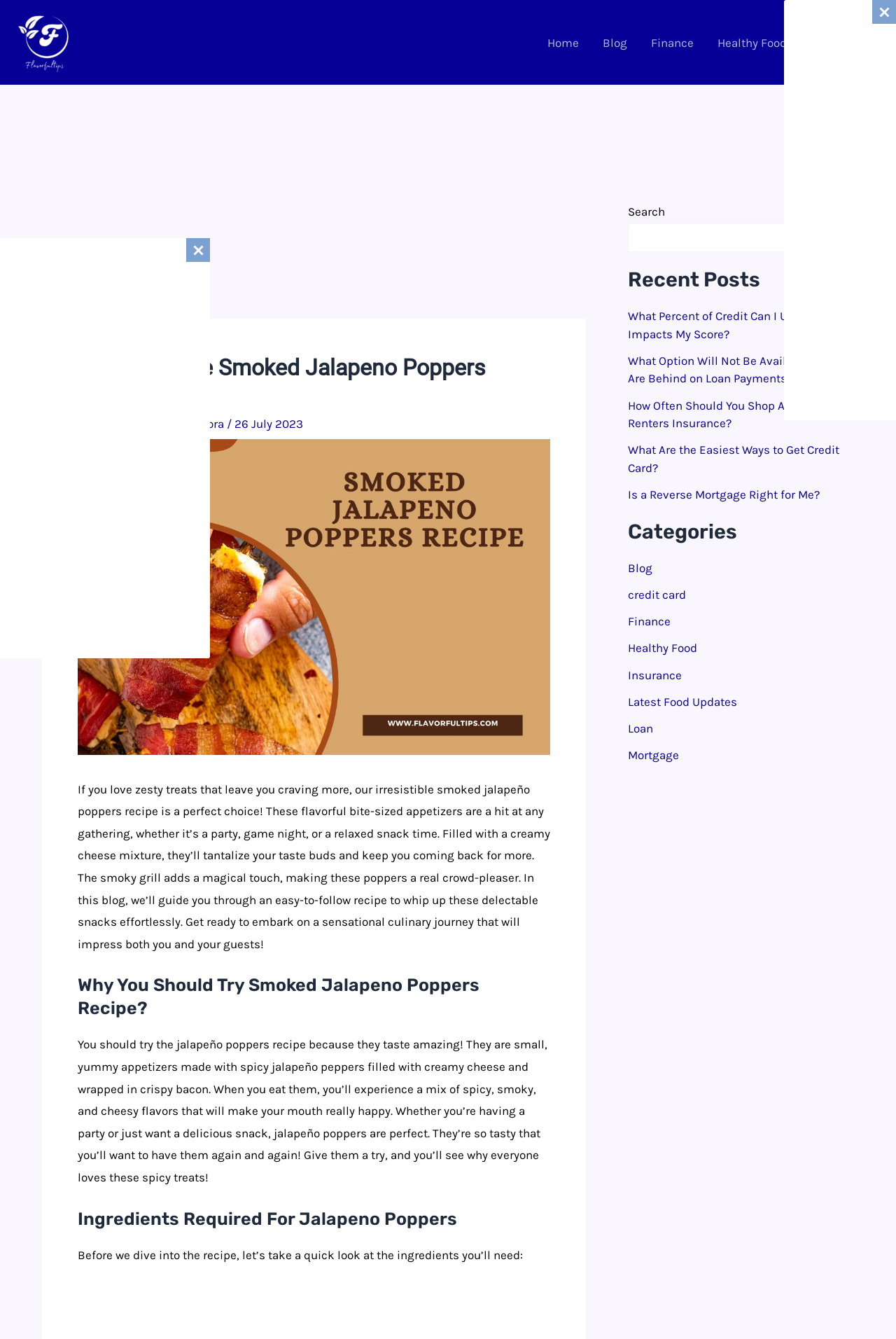Can you specify the bounding box coordinates for the region that should be clicked to fulfill this instruction: "Click the 'About' link".

None